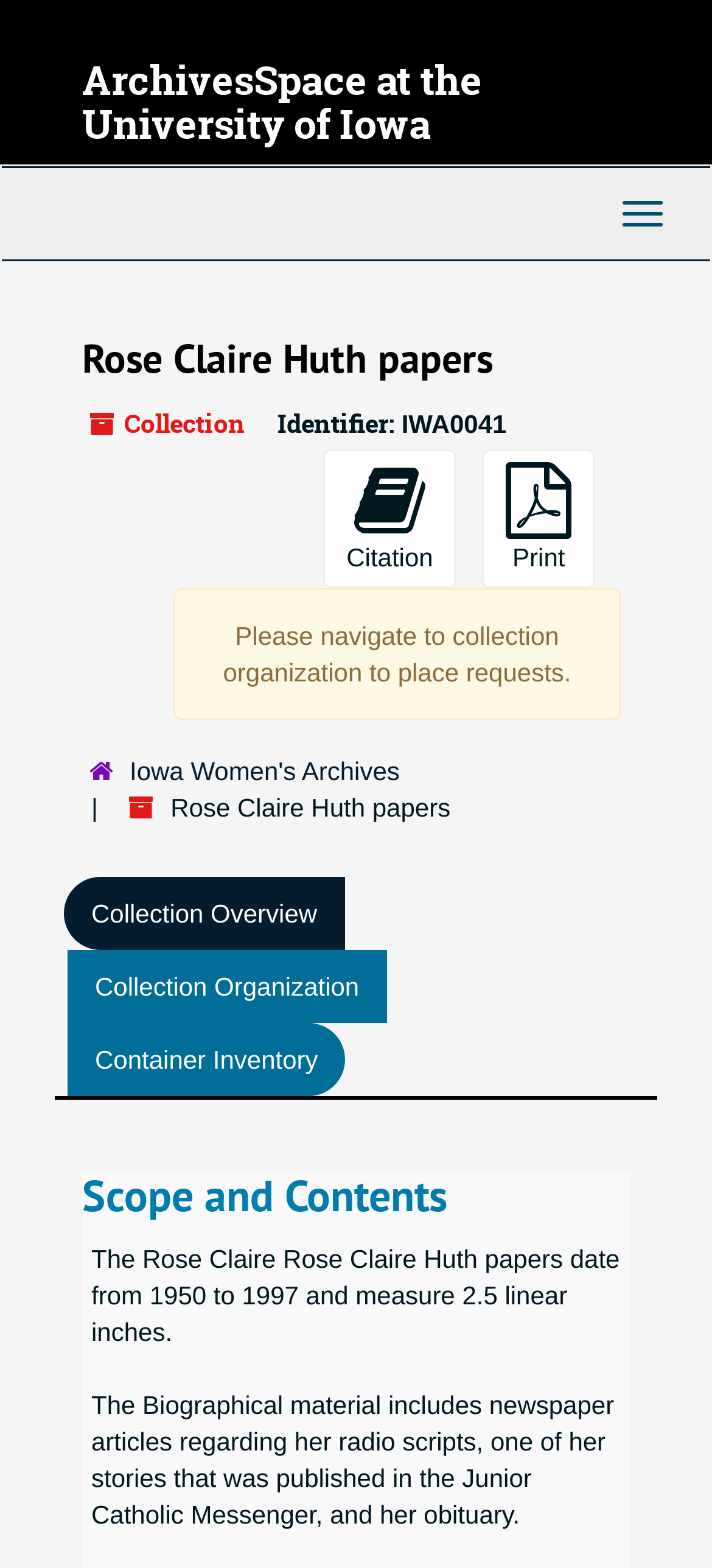Please provide the bounding box coordinates for the element that needs to be clicked to perform the instruction: "Explore System Joints". The coordinates must consist of four float numbers between 0 and 1, formatted as [left, top, right, bottom].

None